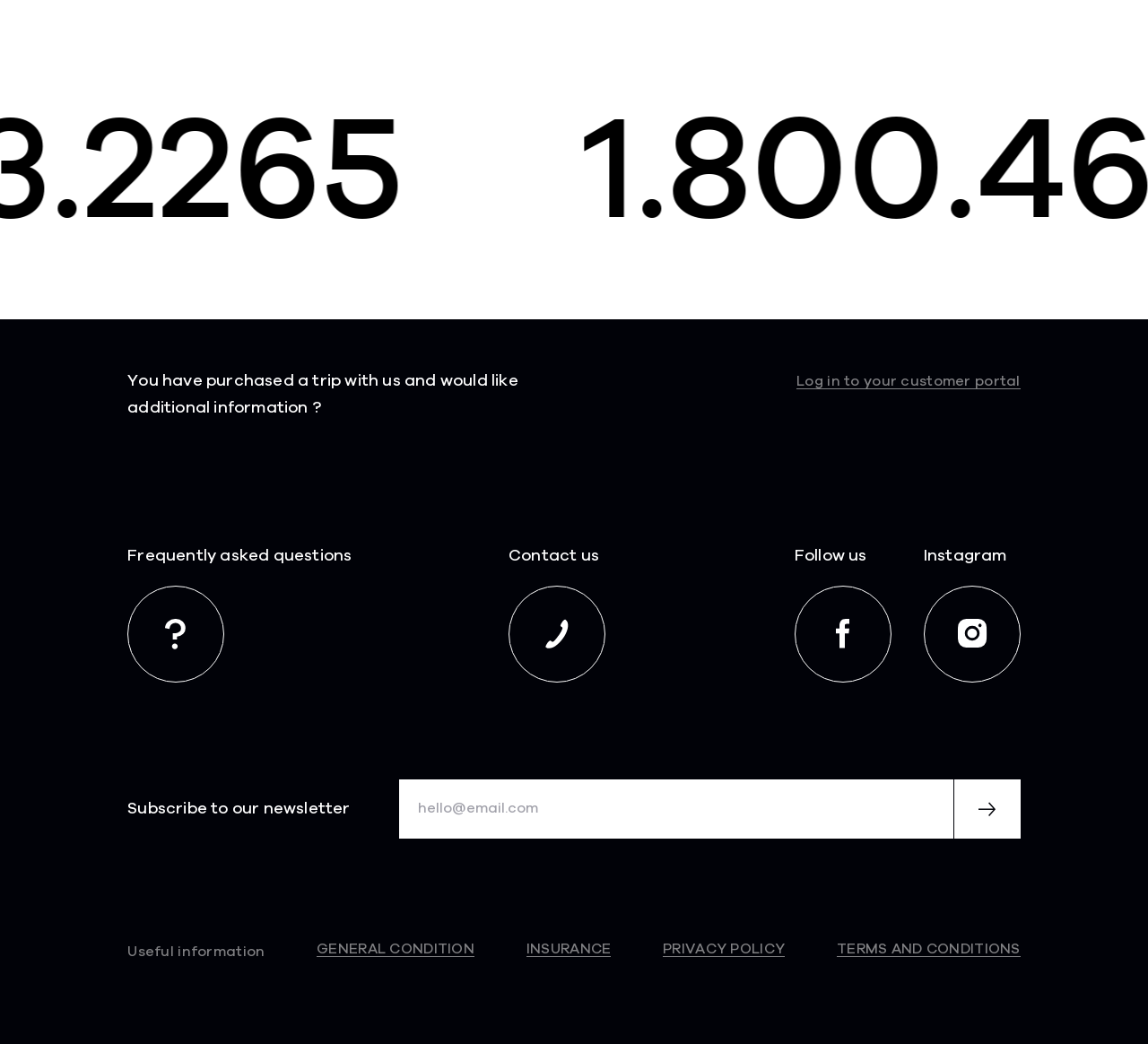What is the purpose of the customer portal?
From the image, respond using a single word or phrase.

Get trip information